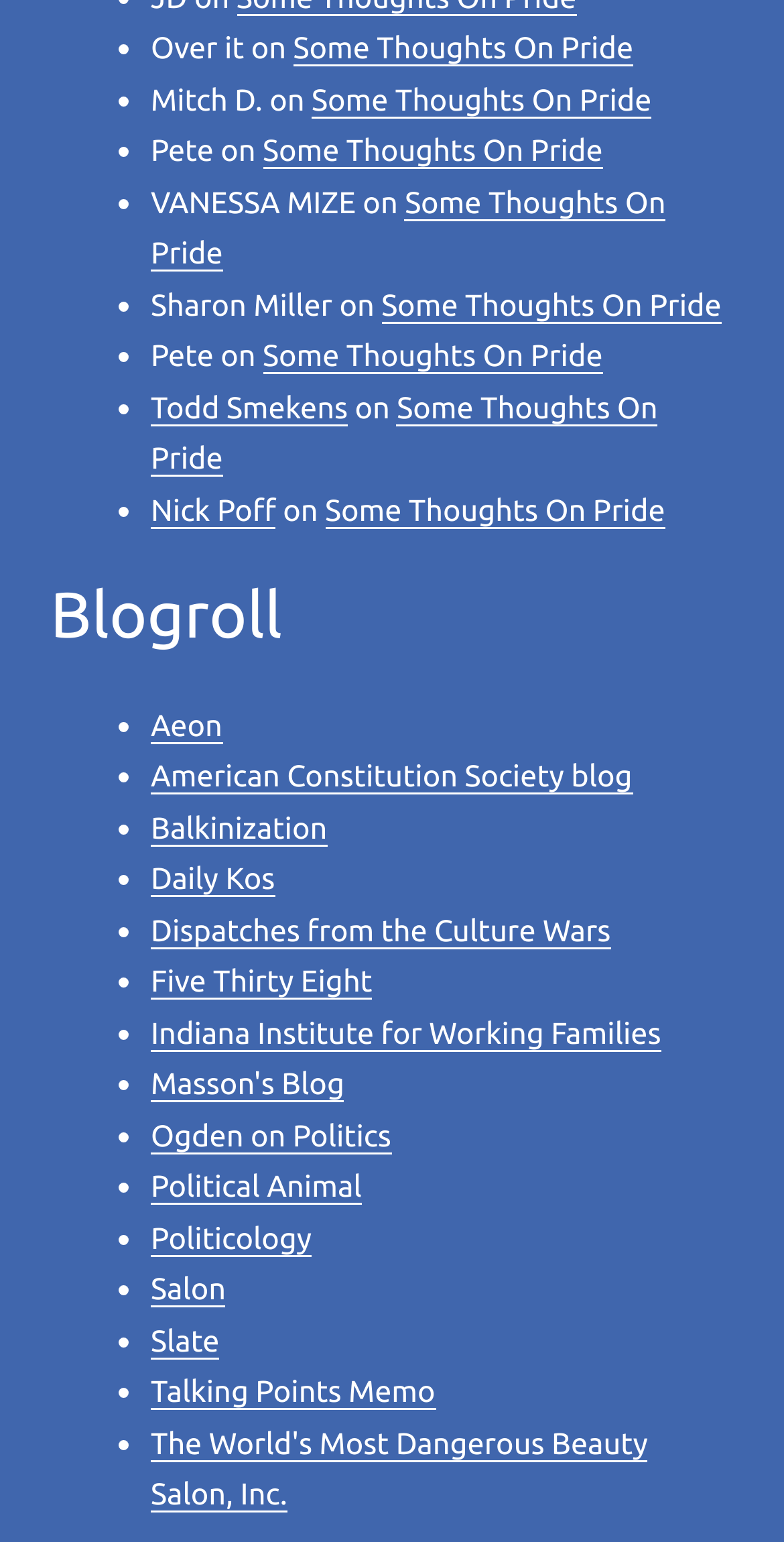Locate the bounding box coordinates of the element you need to click to accomplish the task described by this instruction: "visit 'Todd Smekens'".

[0.192, 0.253, 0.444, 0.276]